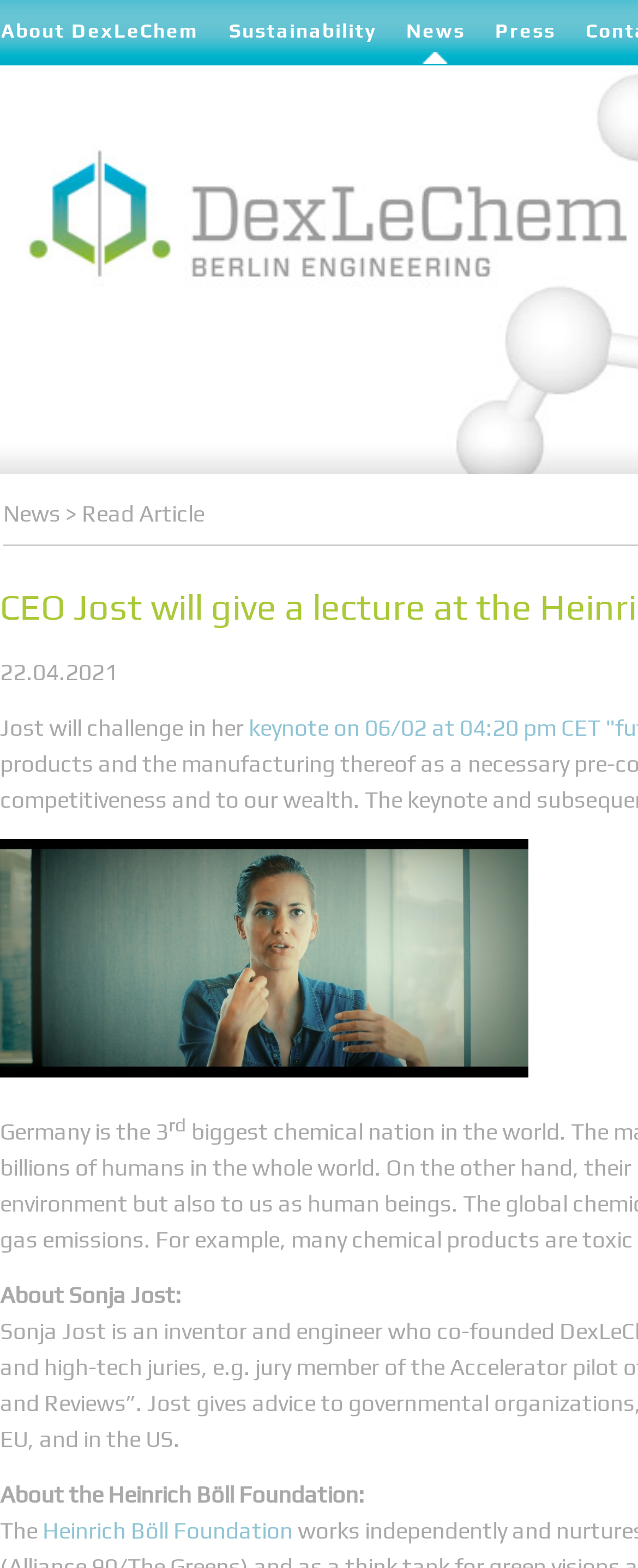Identify the bounding box for the UI element described as: "News". The coordinates should be four float numbers between 0 and 1, i.e., [left, top, right, bottom].

[0.636, 0.014, 0.729, 0.041]